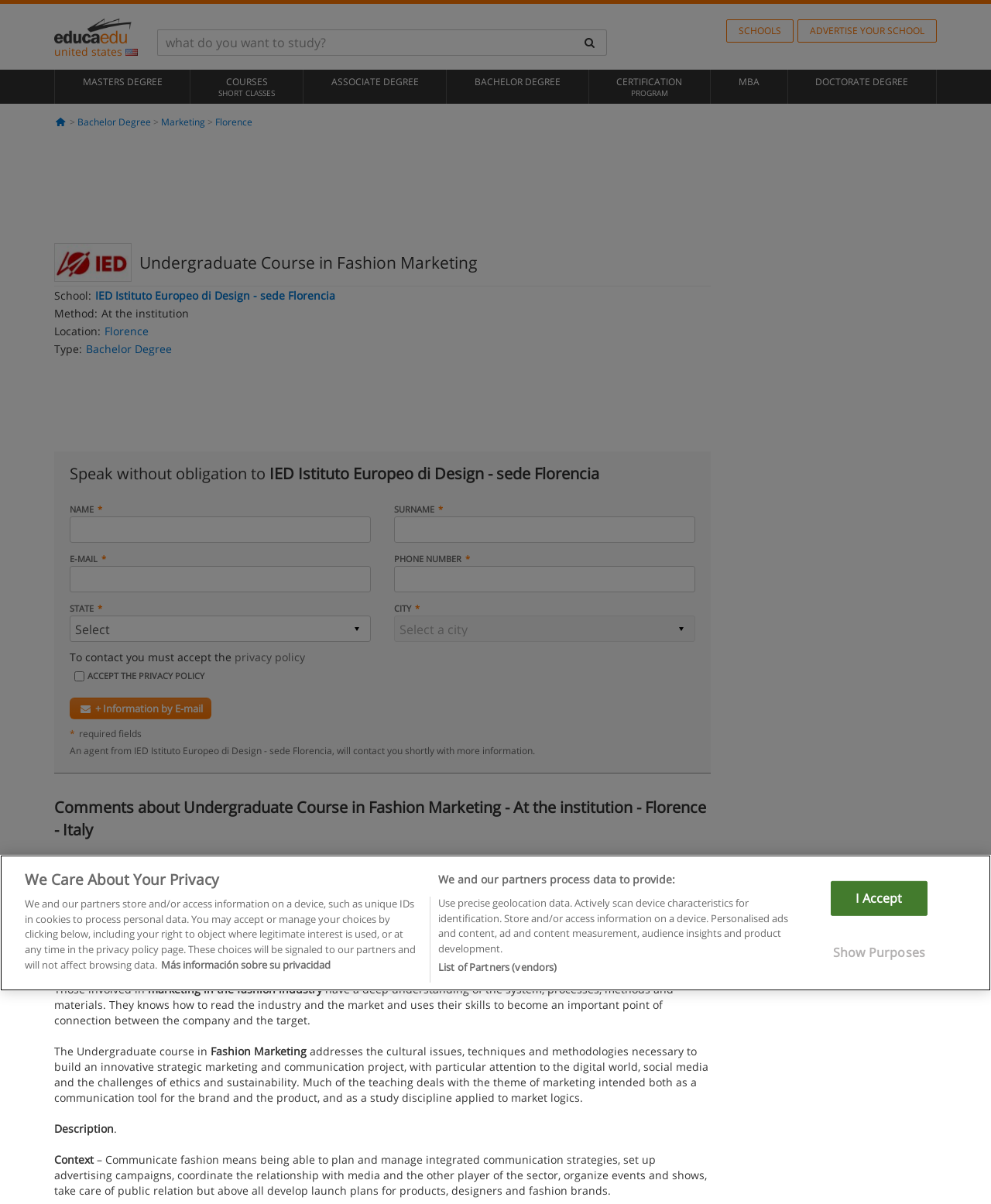Respond with a single word or phrase for the following question: 
What is the location of the course?

Florence